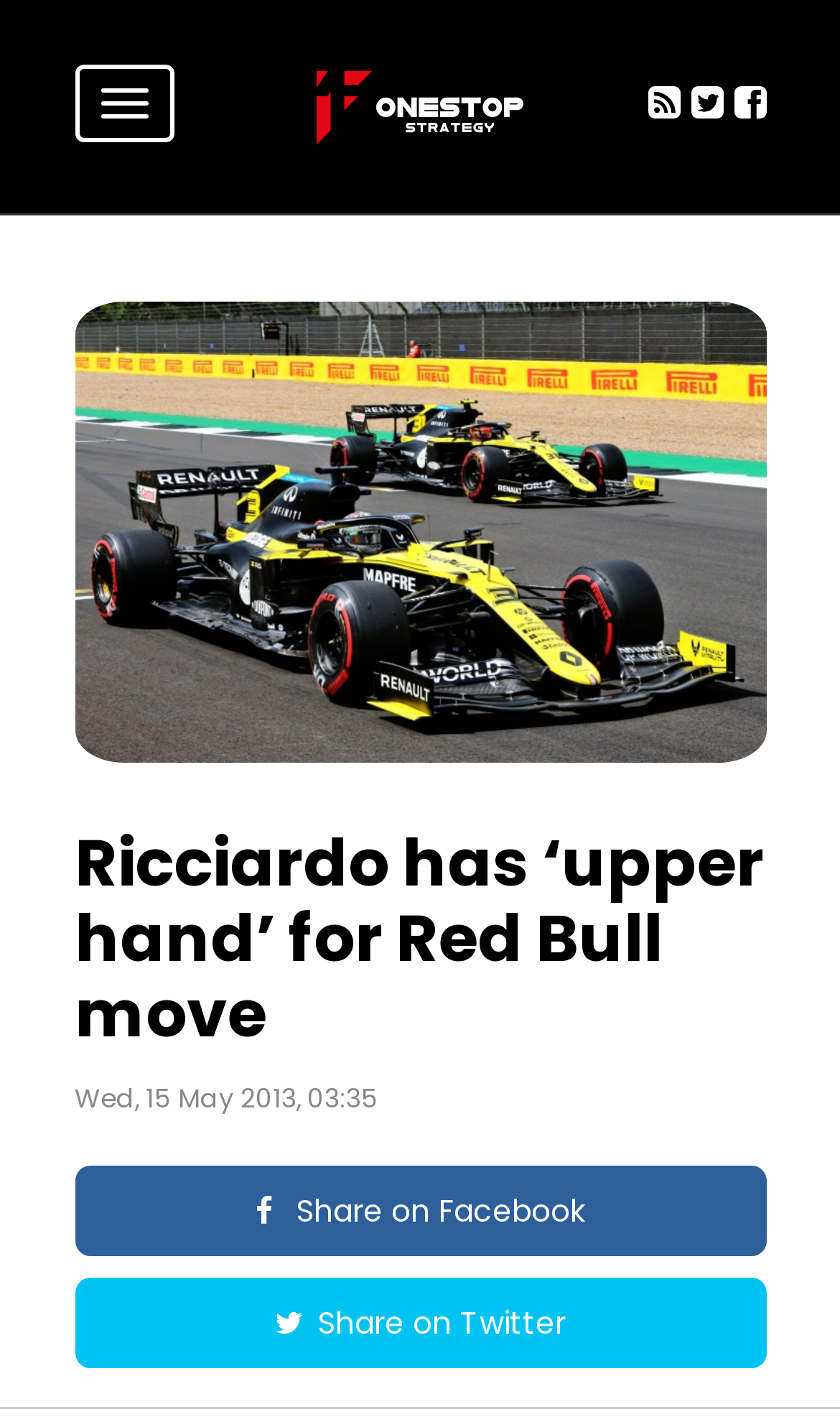Is there a navigation button on the webpage?
Refer to the image and respond with a one-word or short-phrase answer.

Yes